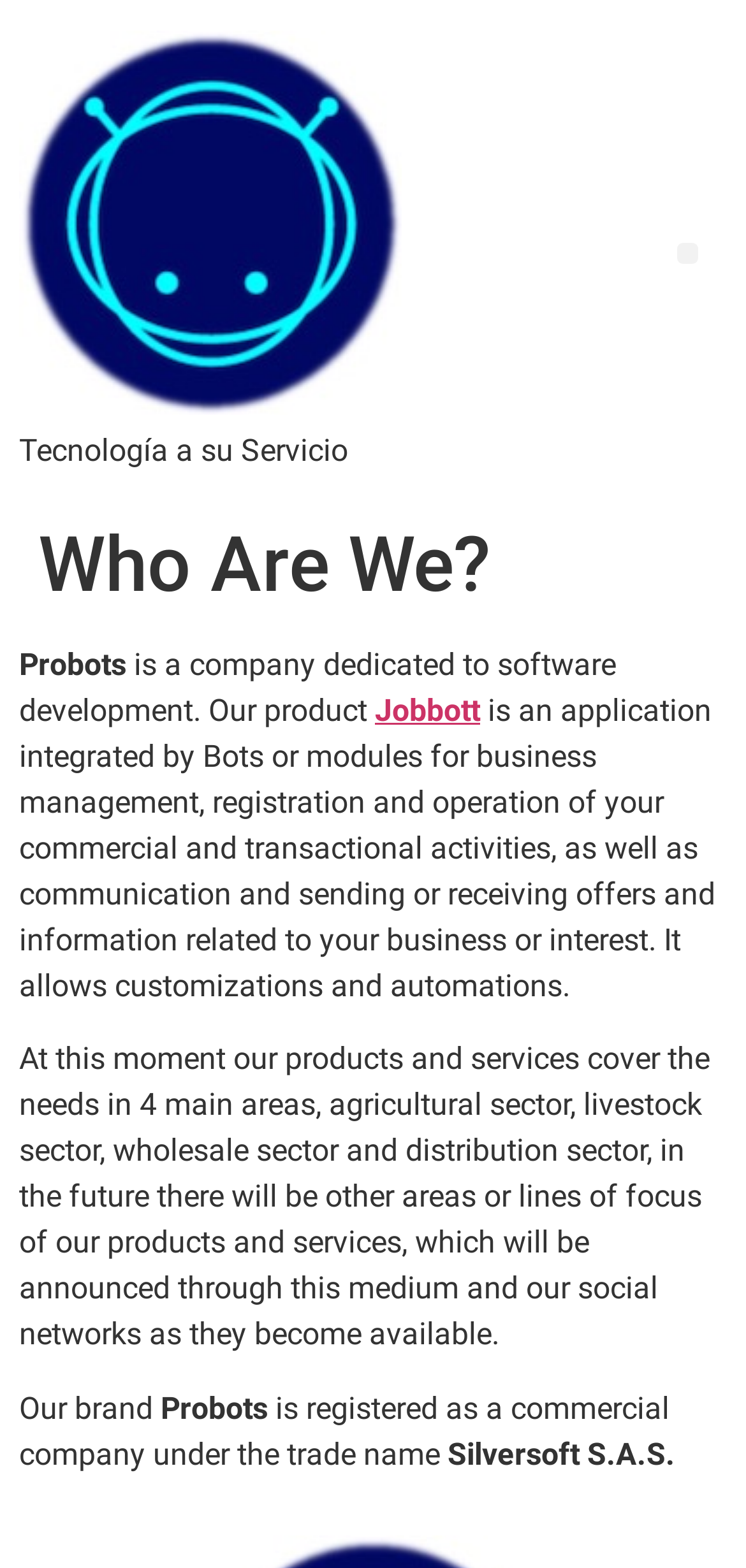Please give a short response to the question using one word or a phrase:
What is the purpose of the company?

Software development